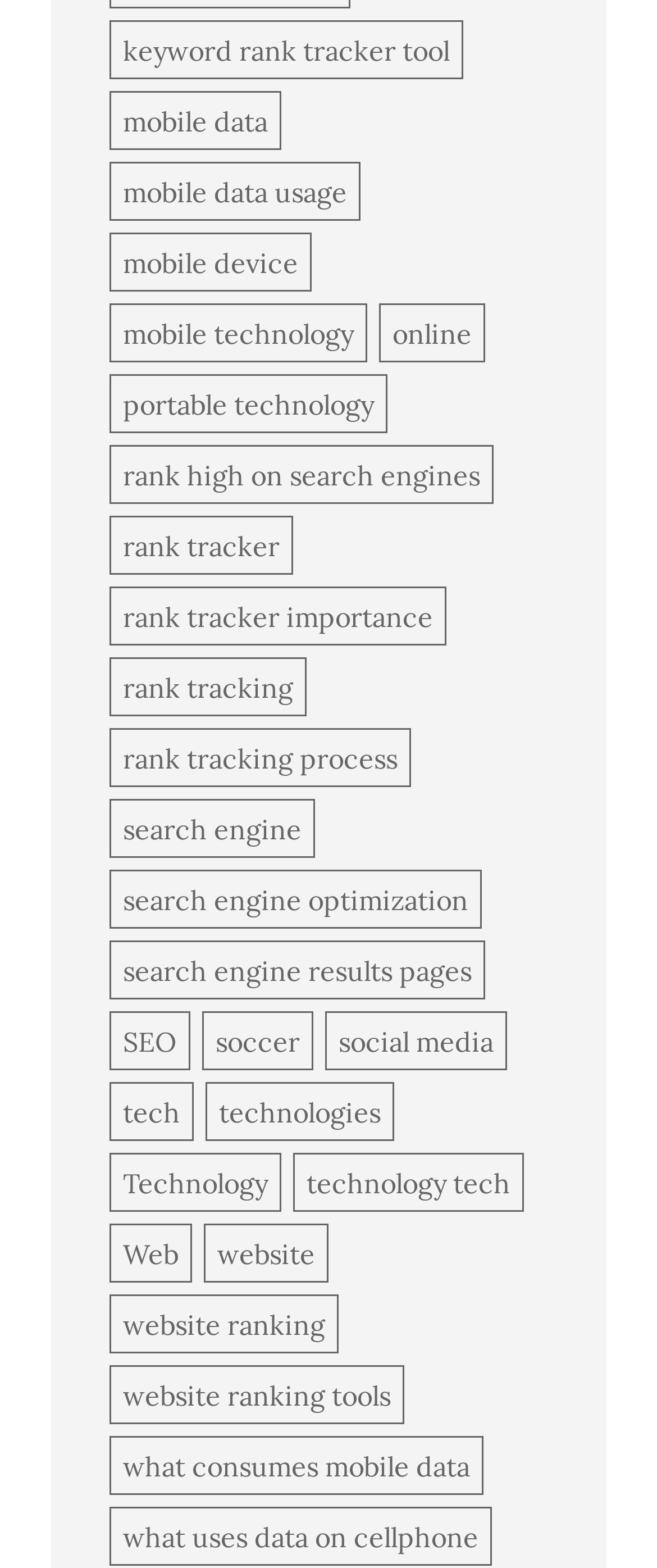Locate the bounding box coordinates of the clickable region necessary to complete the following instruction: "explore search engine optimization". Provide the coordinates in the format of four float numbers between 0 and 1, i.e., [left, top, right, bottom].

[0.167, 0.555, 0.733, 0.593]